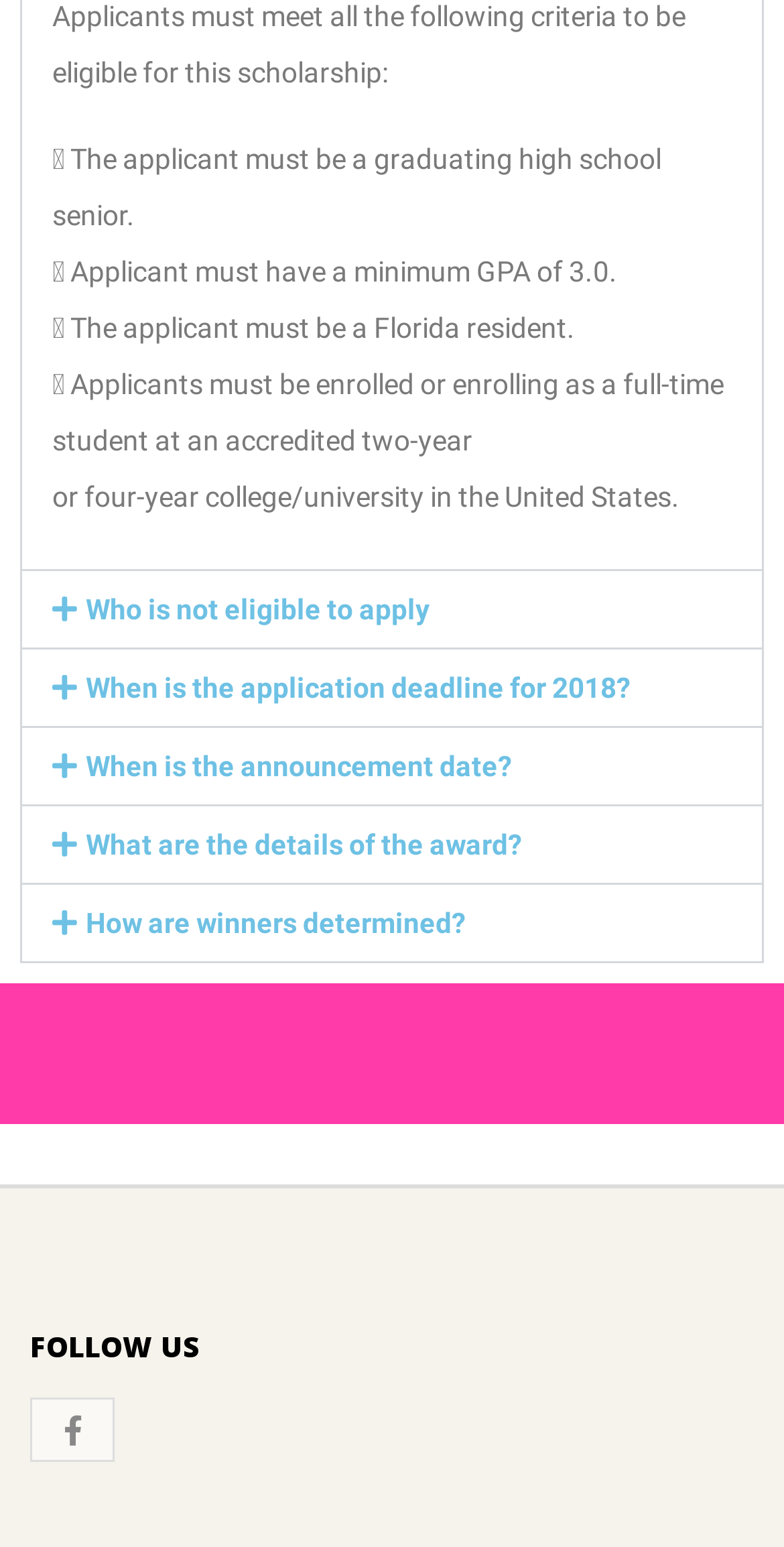Find and indicate the bounding box coordinates of the region you should select to follow the given instruction: "Click on 'How are winners determined?'".

[0.028, 0.572, 0.972, 0.621]